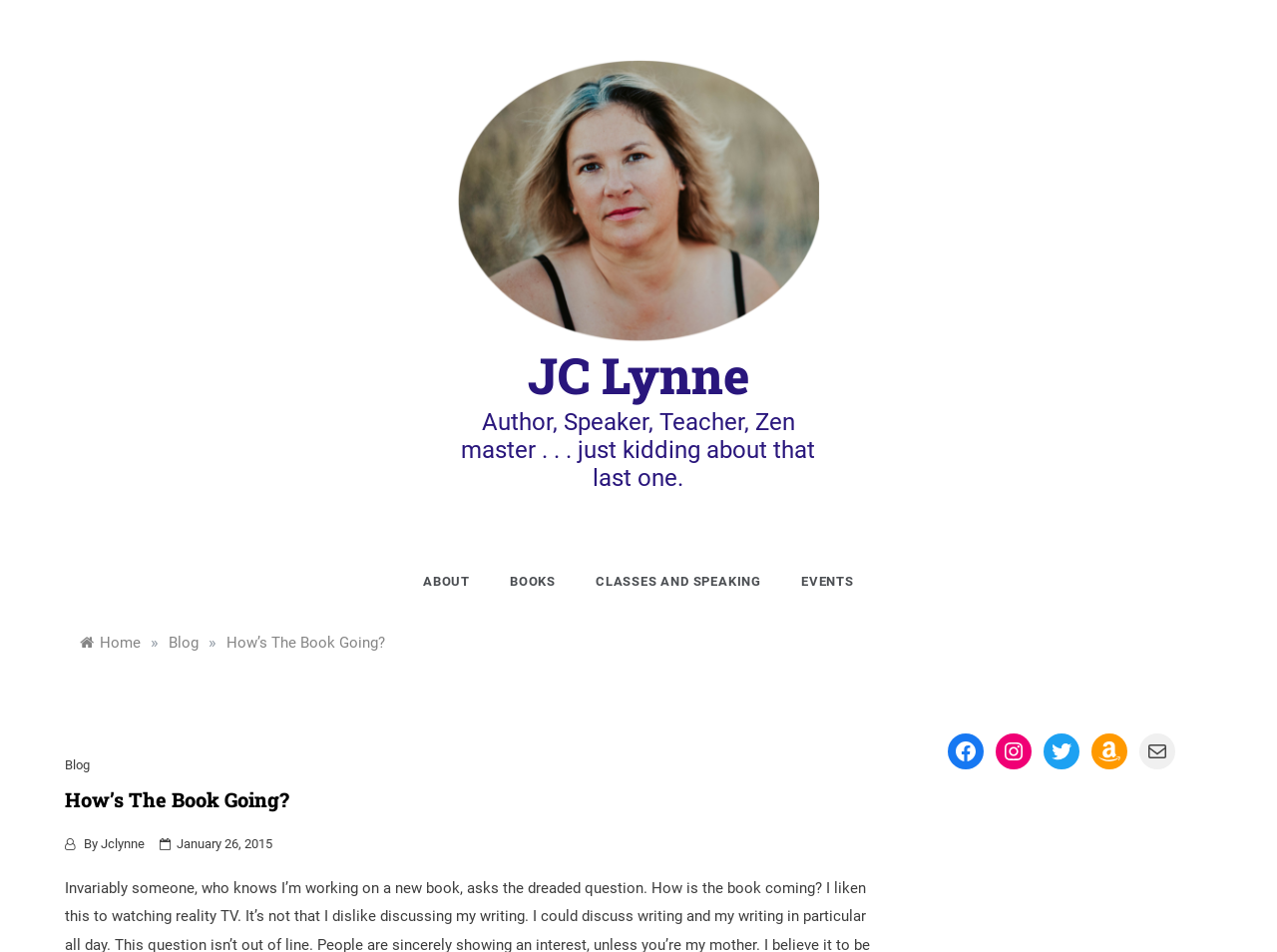What is the title of the current blog post?
Using the image, answer in one word or phrase.

How's The Book Going?